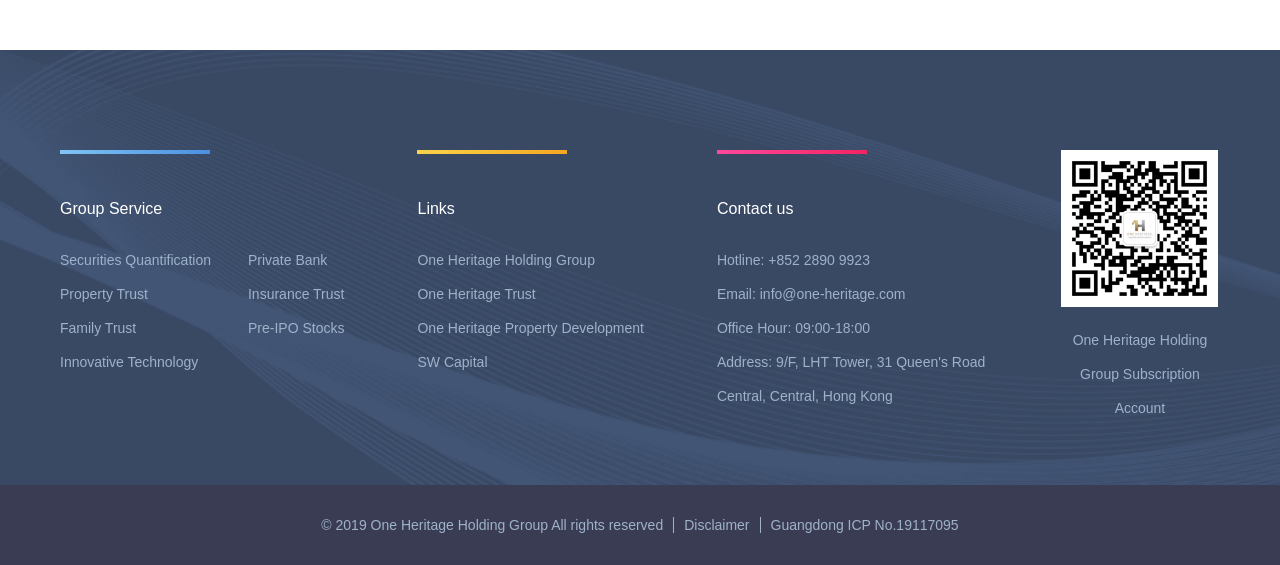Provide a brief response to the question below using one word or phrase:
What is the hotline number?

+852 2890 9923